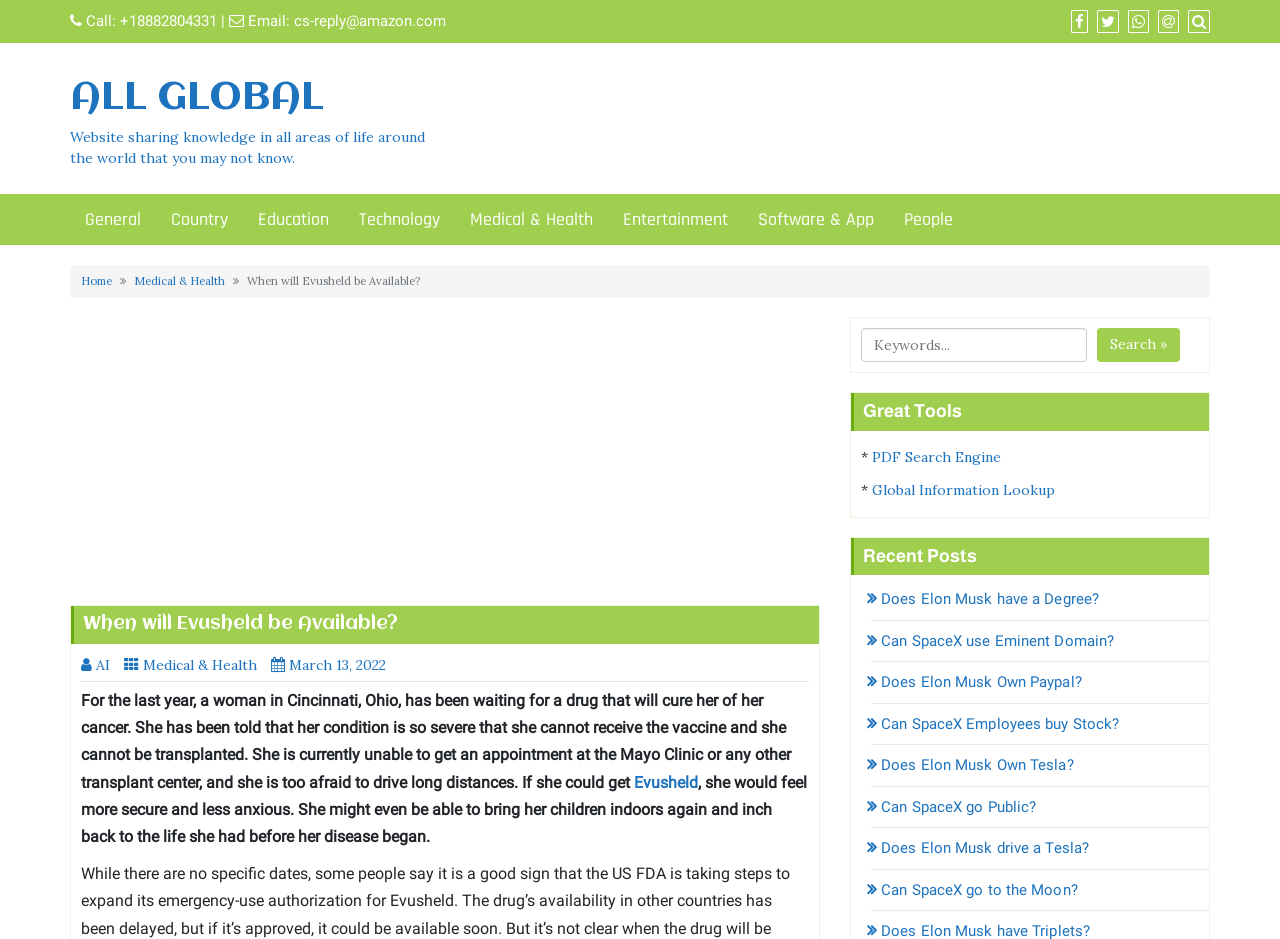Using the provided description cs-reply@amazon.com, find the bounding box coordinates for the UI element. Provide the coordinates in (top-left x, top-left y, bottom-right x, bottom-right y) format, ensuring all values are between 0 and 1.

[0.23, 0.013, 0.348, 0.032]